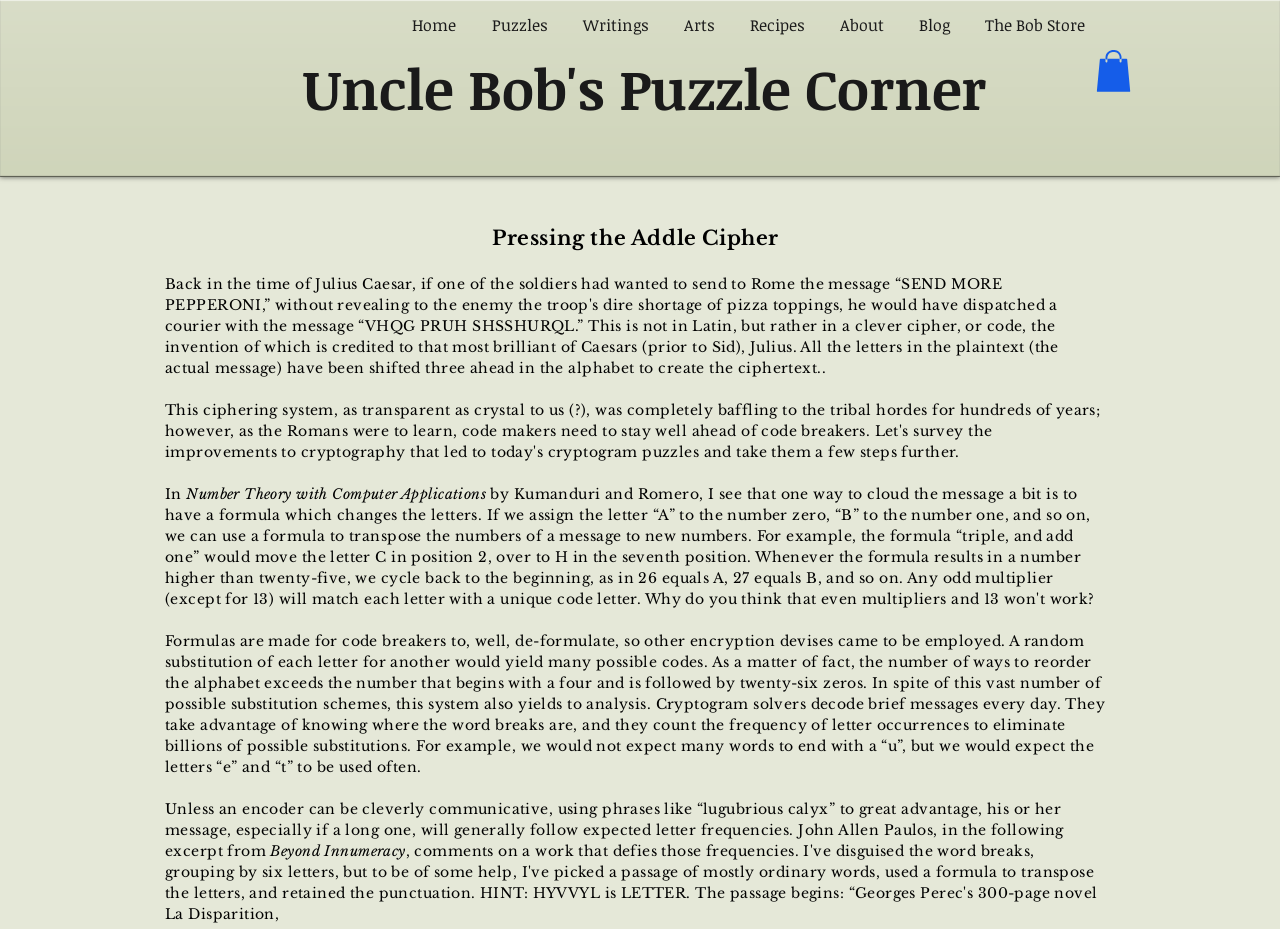Provide an in-depth caption for the webpage.

The webpage is about "Pressing the Addle Cipher" and is part of "Uncle Bob's Puzzles". At the top, there is a navigation bar with links to "Home", "Puzzles", "Writings", "Arts", "Recipes", "About", "Blog", and "The Bob Store". Below the navigation bar, there is a heading "Uncle Bob's Puzzle Corner". 

To the right of the heading, there is a button with an image. On the bottom right, there is a social bar. The main content of the webpage is divided into several sections. The first section has a title "Pressing the Addle Cipher" and a subtitle "In Number Theory with Computer Applications". 

The following section is a long paragraph discussing the concept of code breaking, explaining how cryptogram solvers decode messages by analyzing letter frequencies and word breaks. The text also mentions the limitations of substitution schemes and how cleverly crafted messages can avoid expected letter frequencies. 

The final section quotes an excerpt from "Beyond Innumeracy" by John Allen Paulos, discussing the importance of clever communication in encoding messages.